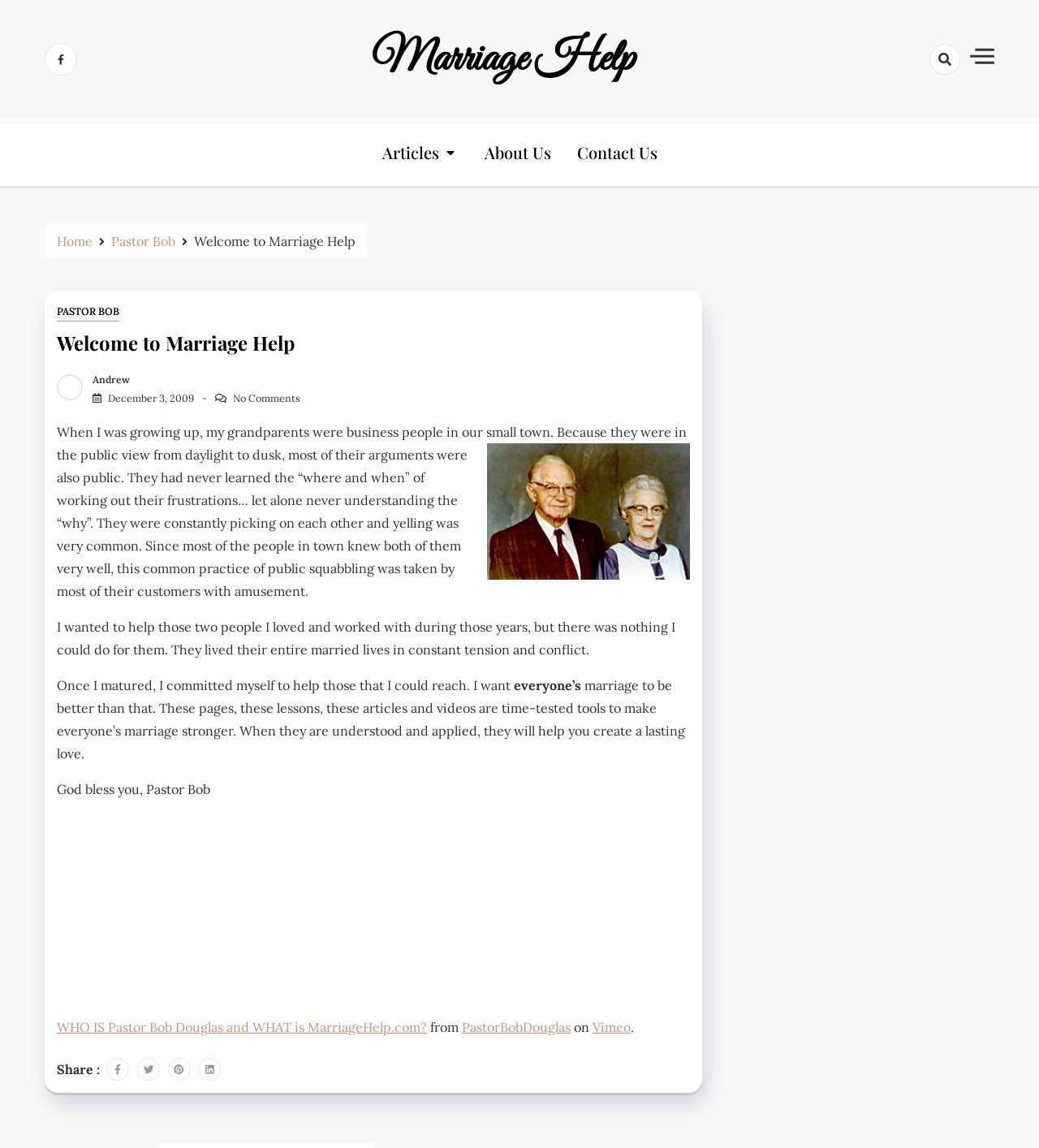Provide the bounding box coordinates for the specified HTML element described in this description: "blog". The coordinates should be four float numbers ranging from 0 to 1, in the format [left, top, right, bottom].

None